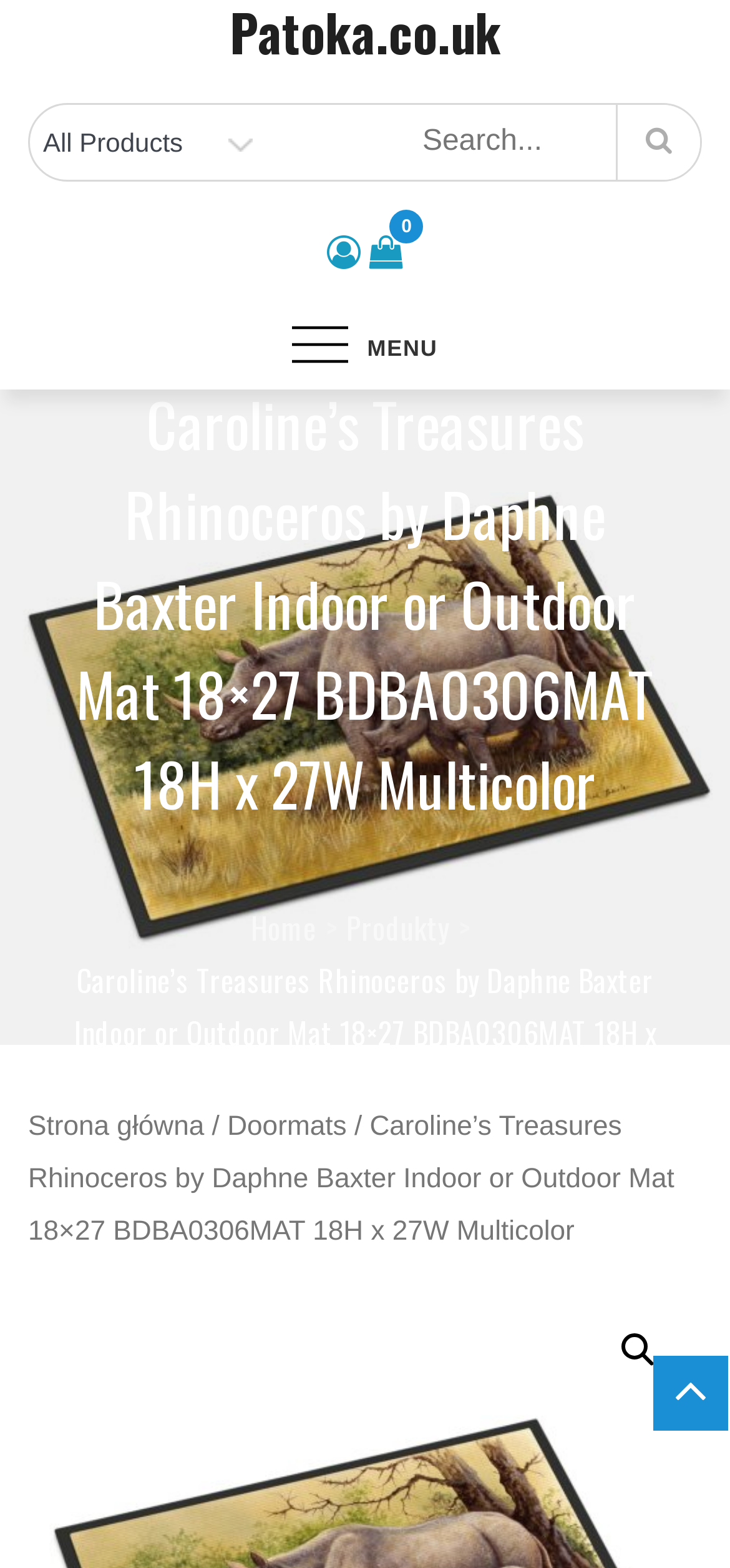Please pinpoint the bounding box coordinates for the region I should click to adhere to this instruction: "View doormats".

[0.311, 0.71, 0.475, 0.729]